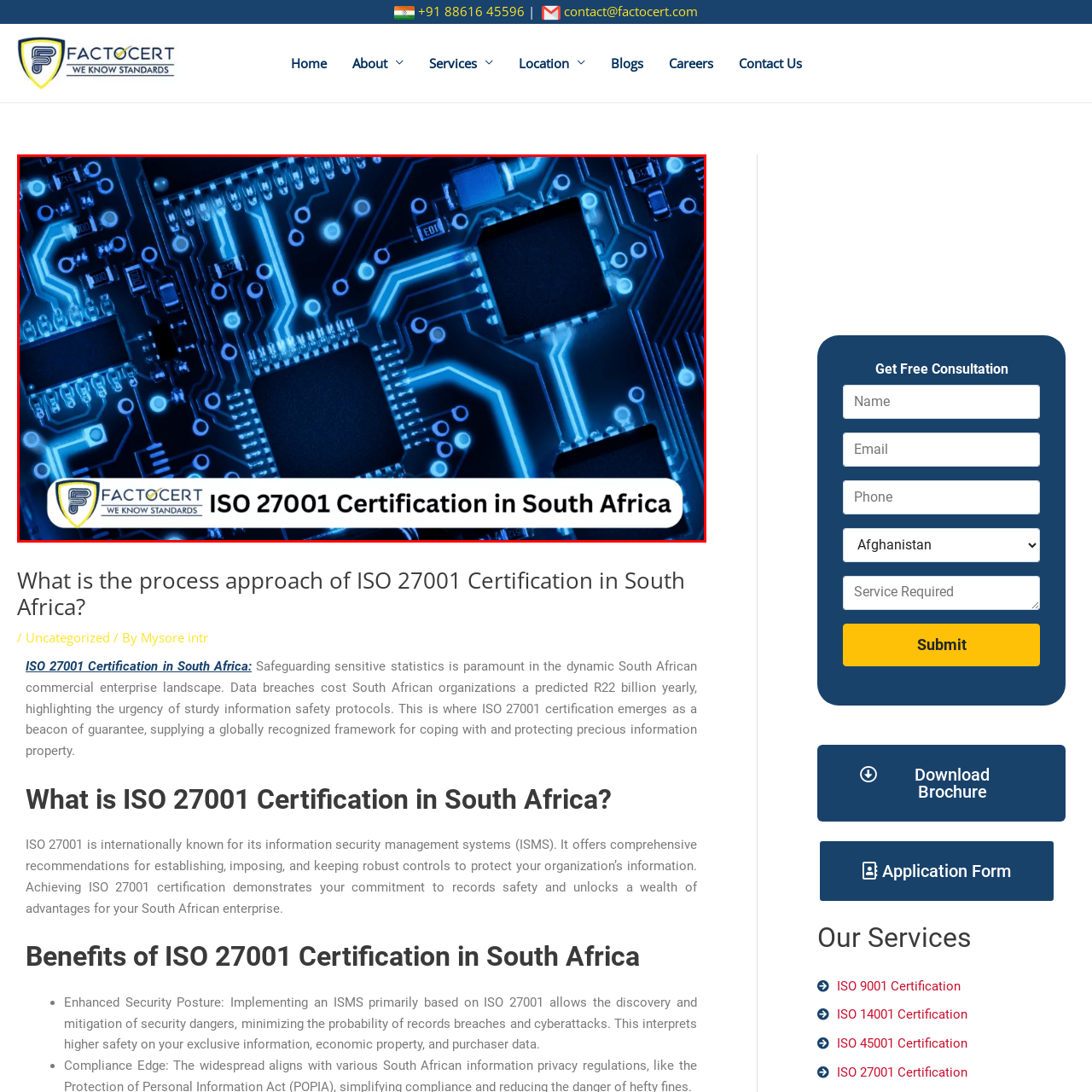Provide a thorough caption for the image that is surrounded by the red boundary.

The image features a close-up of an intricate circuit board glowing with blue light, symbolizing advanced technology and data management. At the bottom of the image, a prominent caption displays "ISO 27001 Certification in South Africa," emphasizing the focus on information security management systems. The logo of Factocert, a leading ISO consultancy, is also prominently featured, reflecting their expertise in helping organizations achieve ISO certifications. This visual representation underscores the importance of robust data protection practices in today's digital landscape, particularly within the South African commercial sector.